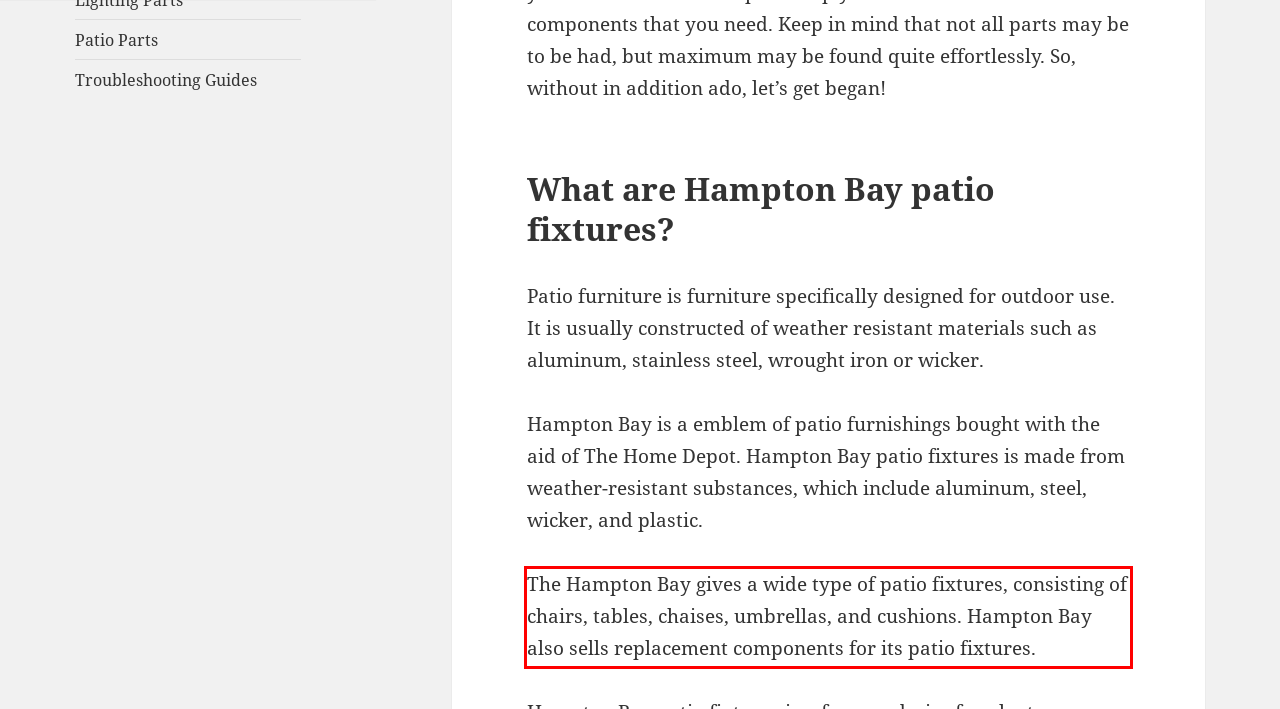Given a screenshot of a webpage with a red bounding box, please identify and retrieve the text inside the red rectangle.

The Hampton Bay gives a wide type of patio fixtures, consisting of chairs, tables, chaises, umbrellas, and cushions. Hampton Bay also sells replacement components for its patio fixtures.